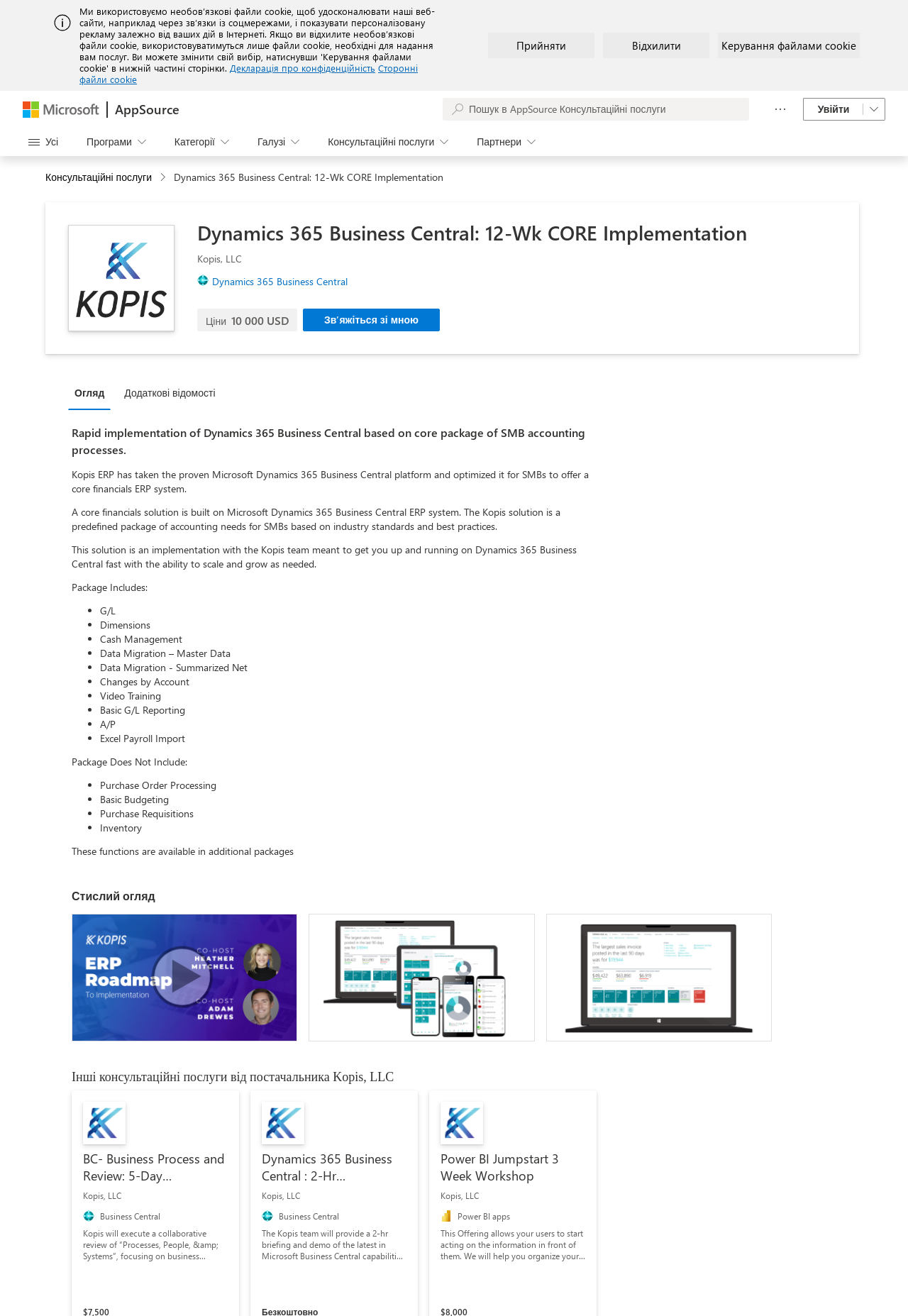Look at the image and answer the question in detail:
What is the purpose of the Kopis solution?

I found the answer by reading the StaticText element 'This solution is an implementation with the Kopis team meant to get you up and running on Dynamics 365 Business Central fast with the ability to scale and grow as needed.' which explains the purpose of the Kopis solution.